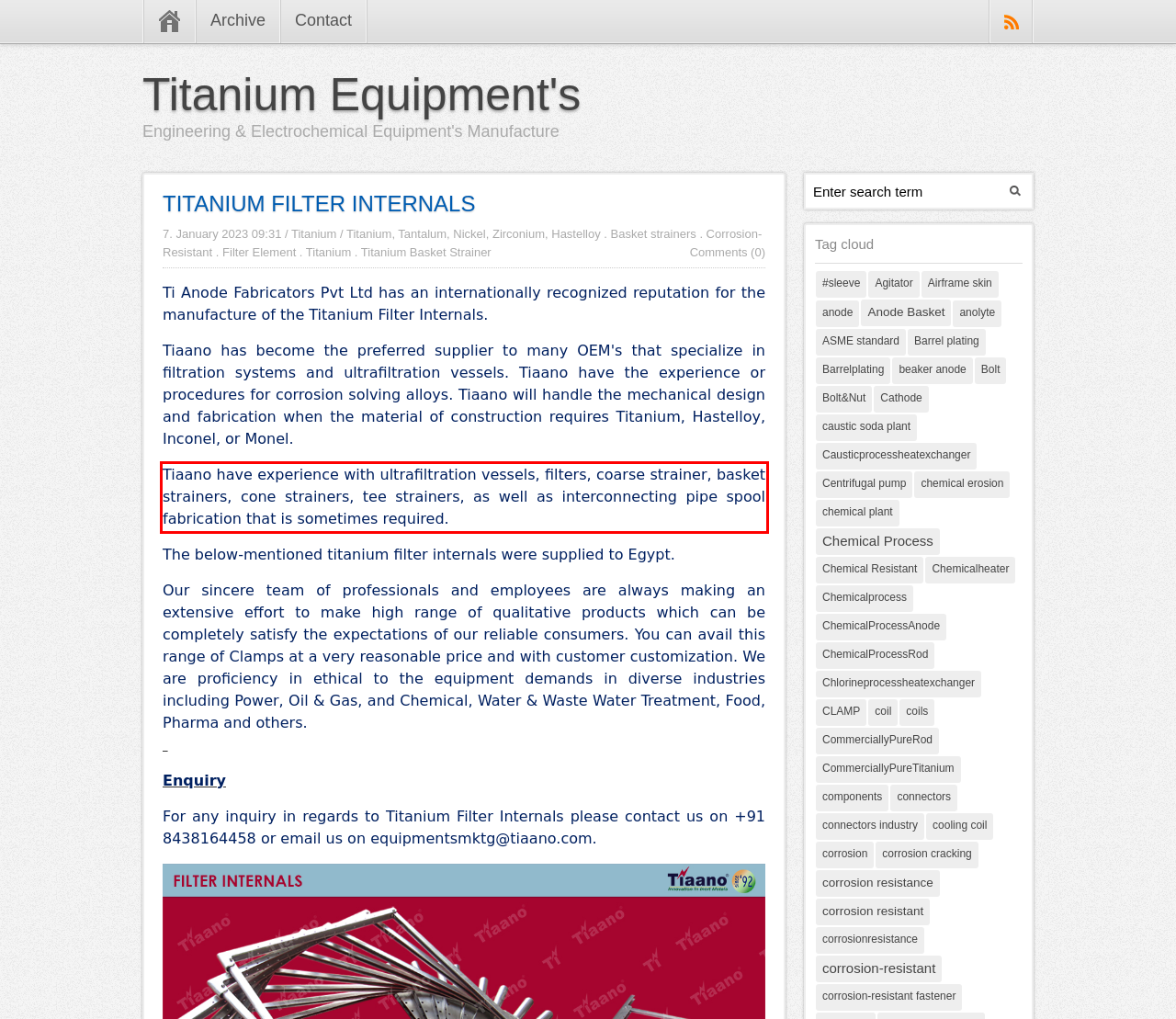You have a screenshot of a webpage with a red bounding box. Identify and extract the text content located inside the red bounding box.

Tiaano have experience with ultrafiltration vessels, filters, coarse strainer, basket strainers, cone strainers, tee strainers, as well as interconnecting pipe spool fabrication that is sometimes required.